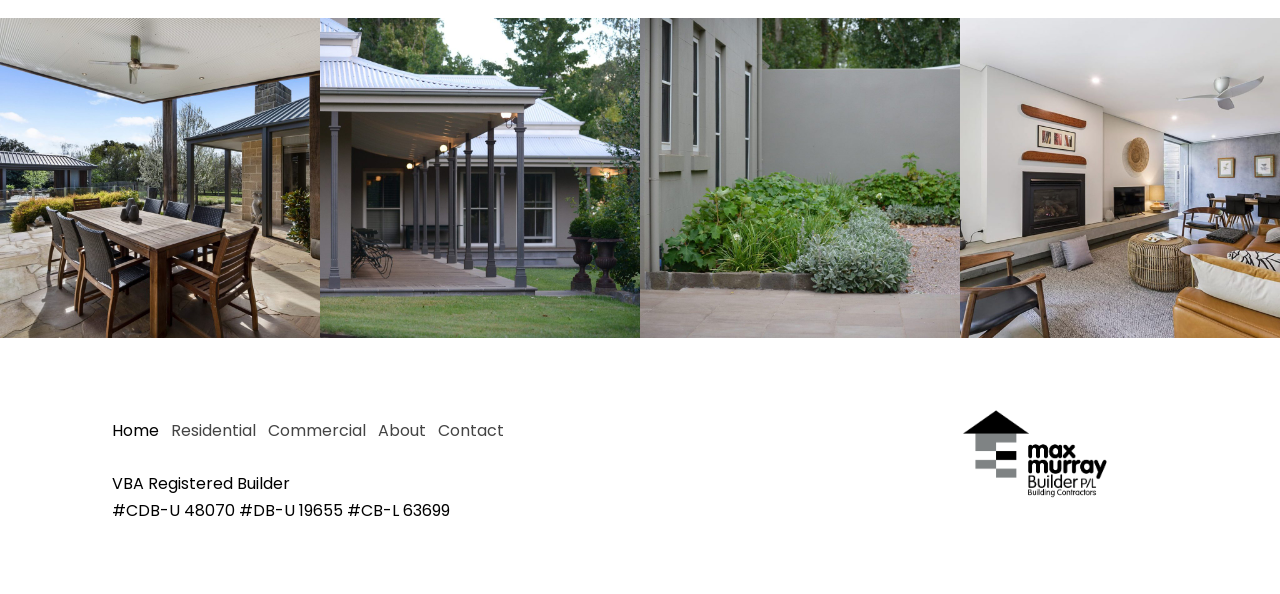What is the position of the link 'Contact'?
Please ensure your answer to the question is detailed and covers all necessary aspects.

I looked at the link element [218] with the text 'Contact' and its bounding box coordinates [0.342, 0.705, 0.394, 0.744], which indicates that it is located at the rightmost position among the links 'Residential', 'Commercial', 'About', and 'Contact'.